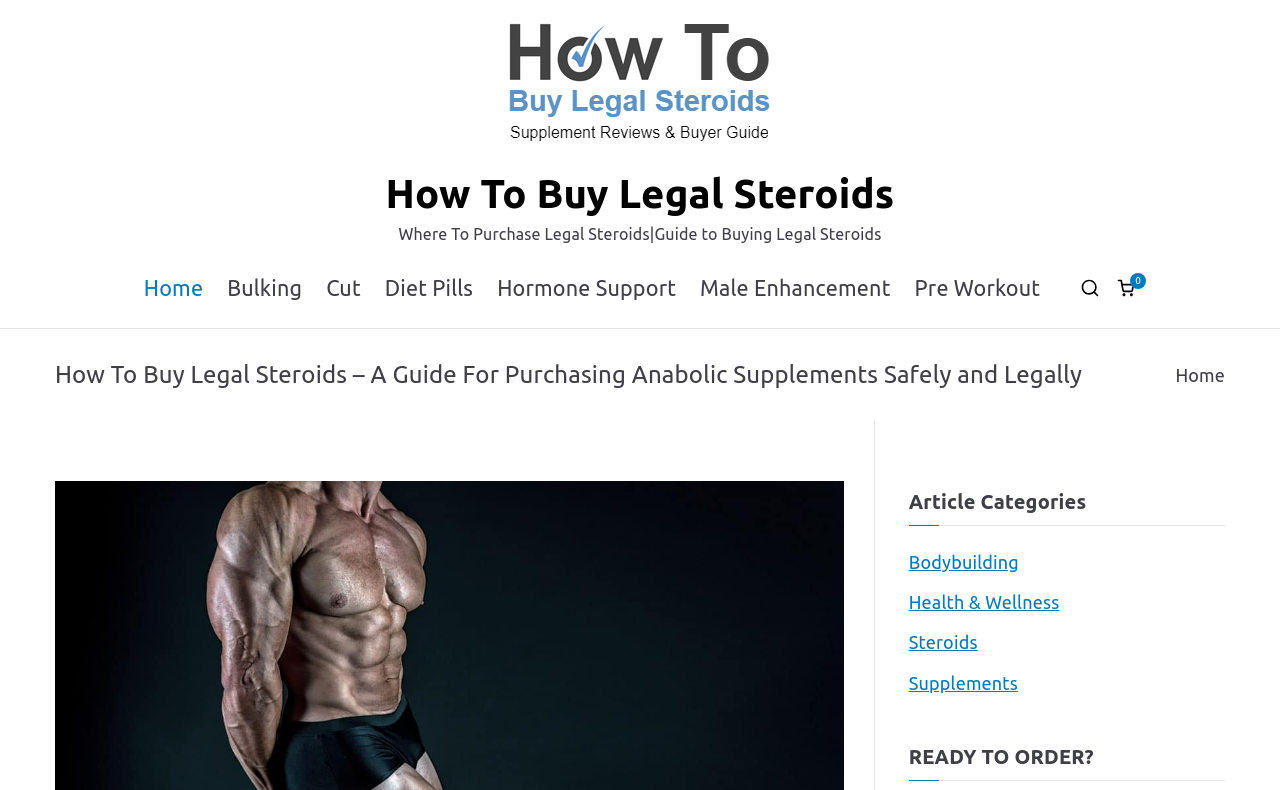Find the bounding box coordinates of the clickable element required to execute the following instruction: "Click on the 'How To Buy Legal Steroids' link". Provide the coordinates as four float numbers between 0 and 1, i.e., [left, top, right, bottom].

[0.392, 0.025, 0.608, 0.187]